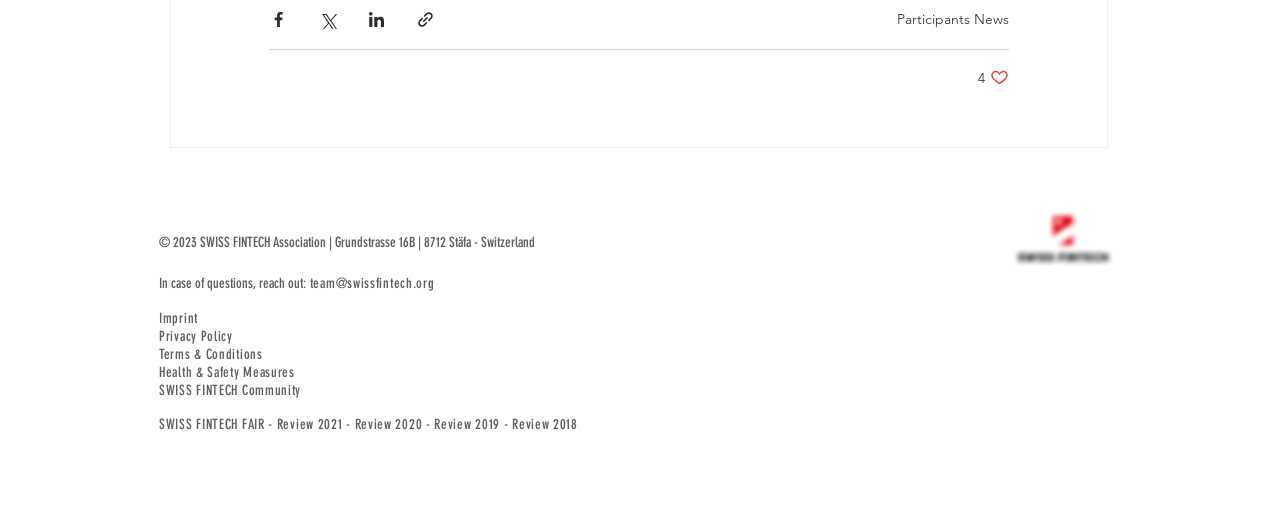Determine the bounding box coordinates (top-left x, top-left y, bottom-right x, bottom-right y) of the UI element described in the following text: Imprint

[0.124, 0.589, 0.155, 0.624]